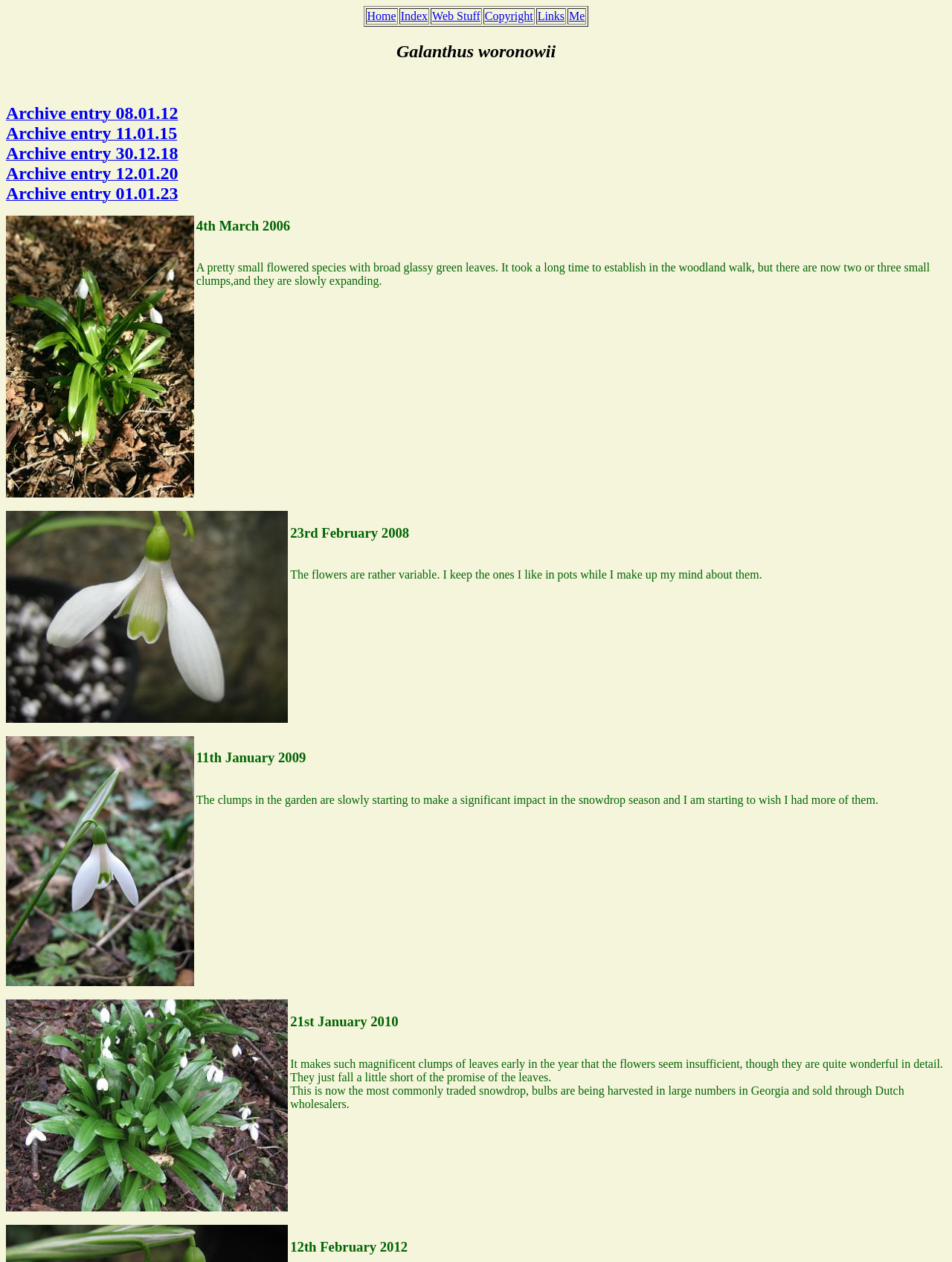Using the information in the image, could you please answer the following question in detail:
What is the date of the first archive entry?

The archive entries are listed below the navigation menu, and the first entry is labeled 'Archive entry 08.01.12'. This indicates that the first archive entry is from January 8, 2012.